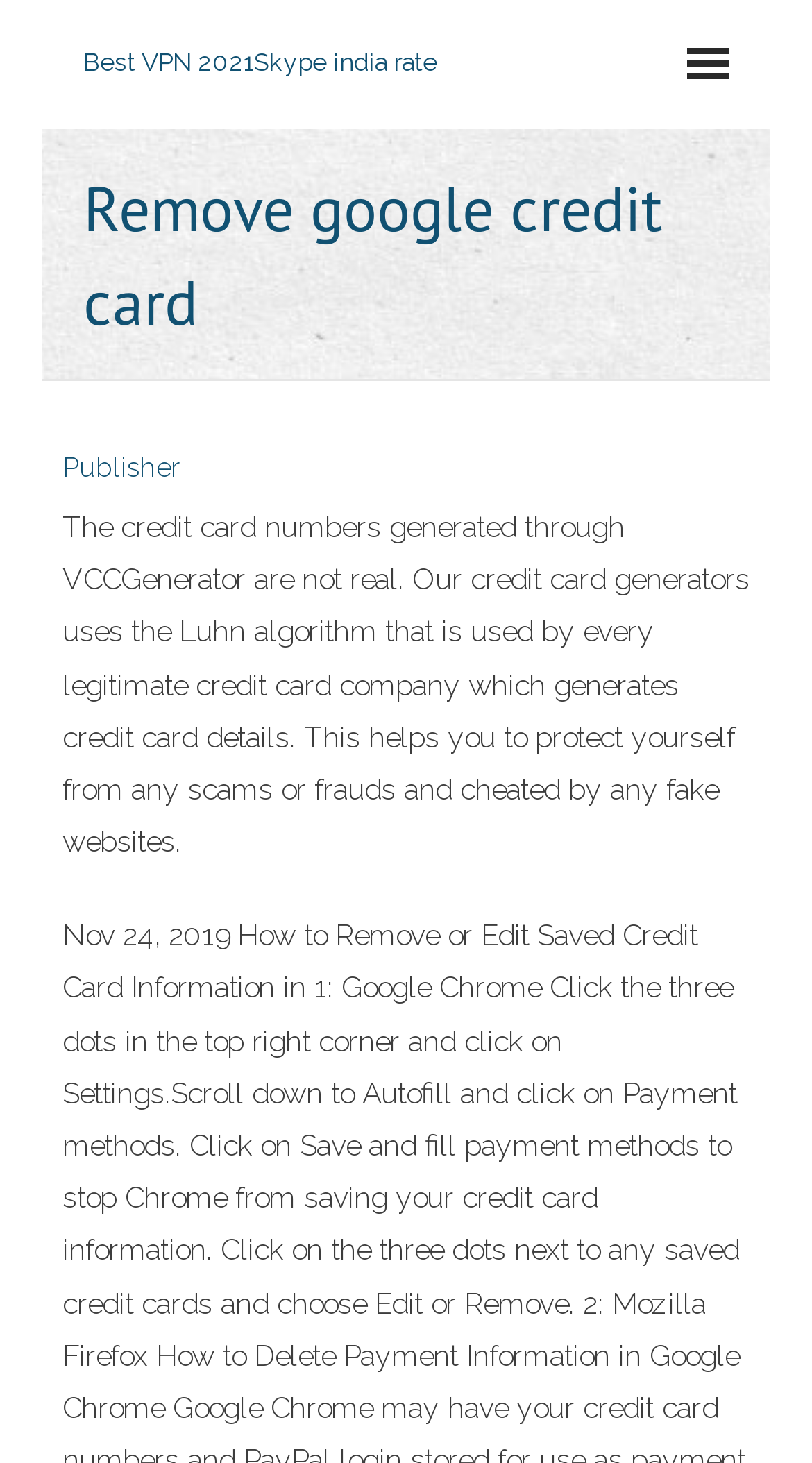Using the description: "Best VPN 2021Skype india rate", determine the UI element's bounding box coordinates. Ensure the coordinates are in the format of four float numbers between 0 and 1, i.e., [left, top, right, bottom].

[0.103, 0.033, 0.538, 0.053]